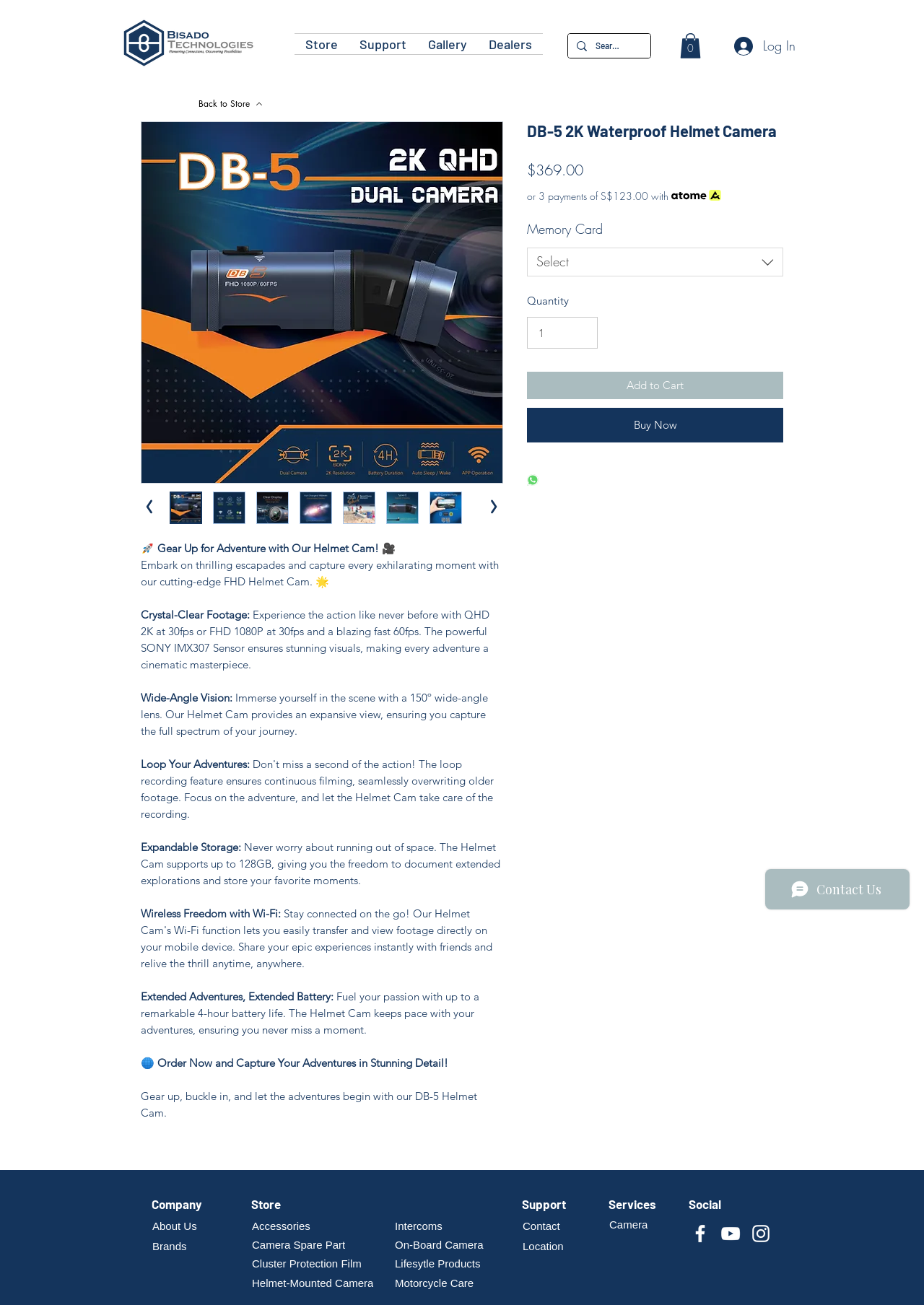Describe the webpage in detail, including text, images, and layout.

This webpage is about a product called the DB-5 2K Waterproof Helmet Camera, which is a cutting-edge camera designed for capturing thrilling adventures. At the top of the page, there is a logo of Bisado Technologies, followed by a navigation menu with links to the store, support, gallery, and dealers. On the right side, there is a search bar with a magnifying glass icon.

Below the navigation menu, there is a main section that takes up most of the page. It features a large image of the helmet camera, along with several thumbnails of the product. There are also buttons to add the product to the cart, buy it now, or share it on WhatsApp.

The main section is divided into several parts, each describing a feature of the helmet camera. The first part has a heading that says "Gear Up for Adventure with Our Helmet Cam!" and describes the camera's ability to capture thrilling escapades. The second part talks about the camera's crystal-clear footage, with a Sony IMX307 sensor that ensures stunning visuals.

The third part discusses the camera's wide-angle vision, with a 150º lens that provides an expansive view. The fourth part talks about the camera's ability to loop adventures, and the fifth part discusses the expandable storage, which supports up to 128GB.

The sixth part talks about the camera's wireless freedom with Wi-Fi, and the seventh part discusses the extended battery life, which can last up to 4 hours. The eighth part has a call-to-action, urging the user to order the camera now and capture their adventures in stunning detail.

On the right side of the main section, there is a price section that displays the price of the camera, which is $369.00. There is also an option to pay in three installments of $123.00 each. Below the price section, there is a section to select a memory card, and a quantity section to choose the number of cameras to purchase.

At the bottom of the page, there is a region that displays the product page, and an iframe that displays a Wix chat window. There is also a section that displays links to the company's about us and brands pages.